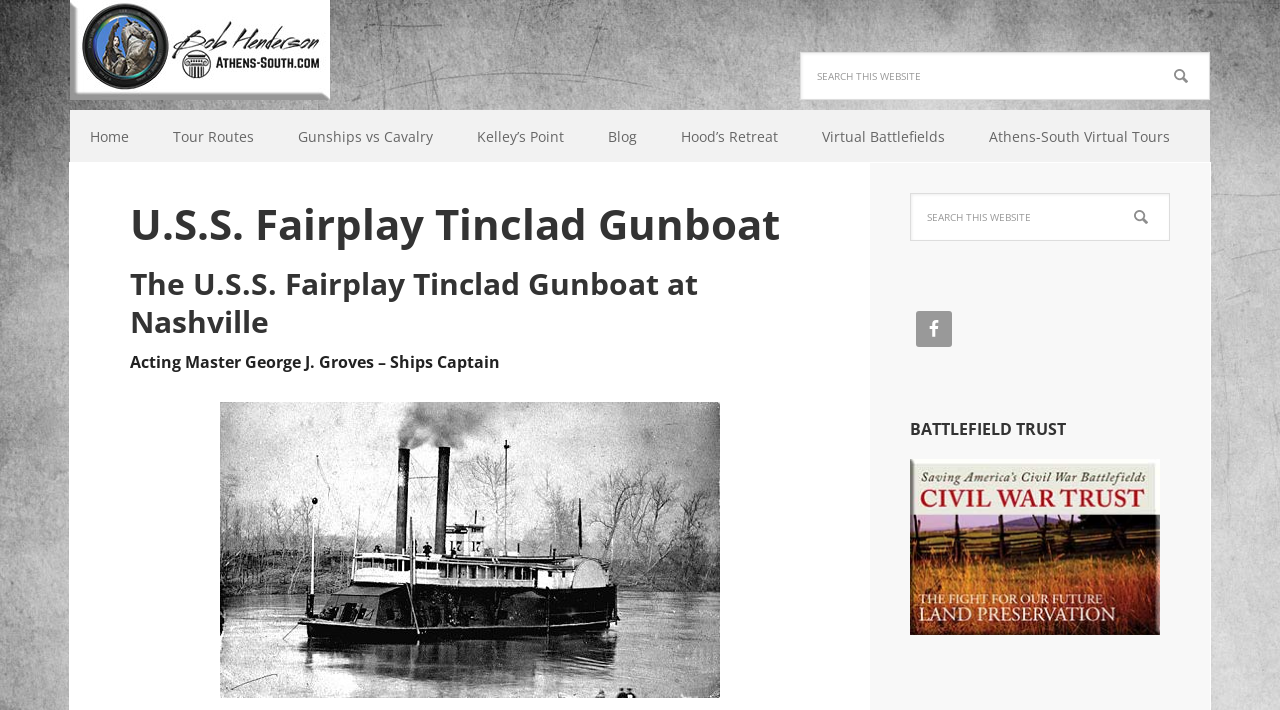Please identify the bounding box coordinates for the region that you need to click to follow this instruction: "View USS Fairplay Photo".

[0.102, 0.566, 0.633, 0.983]